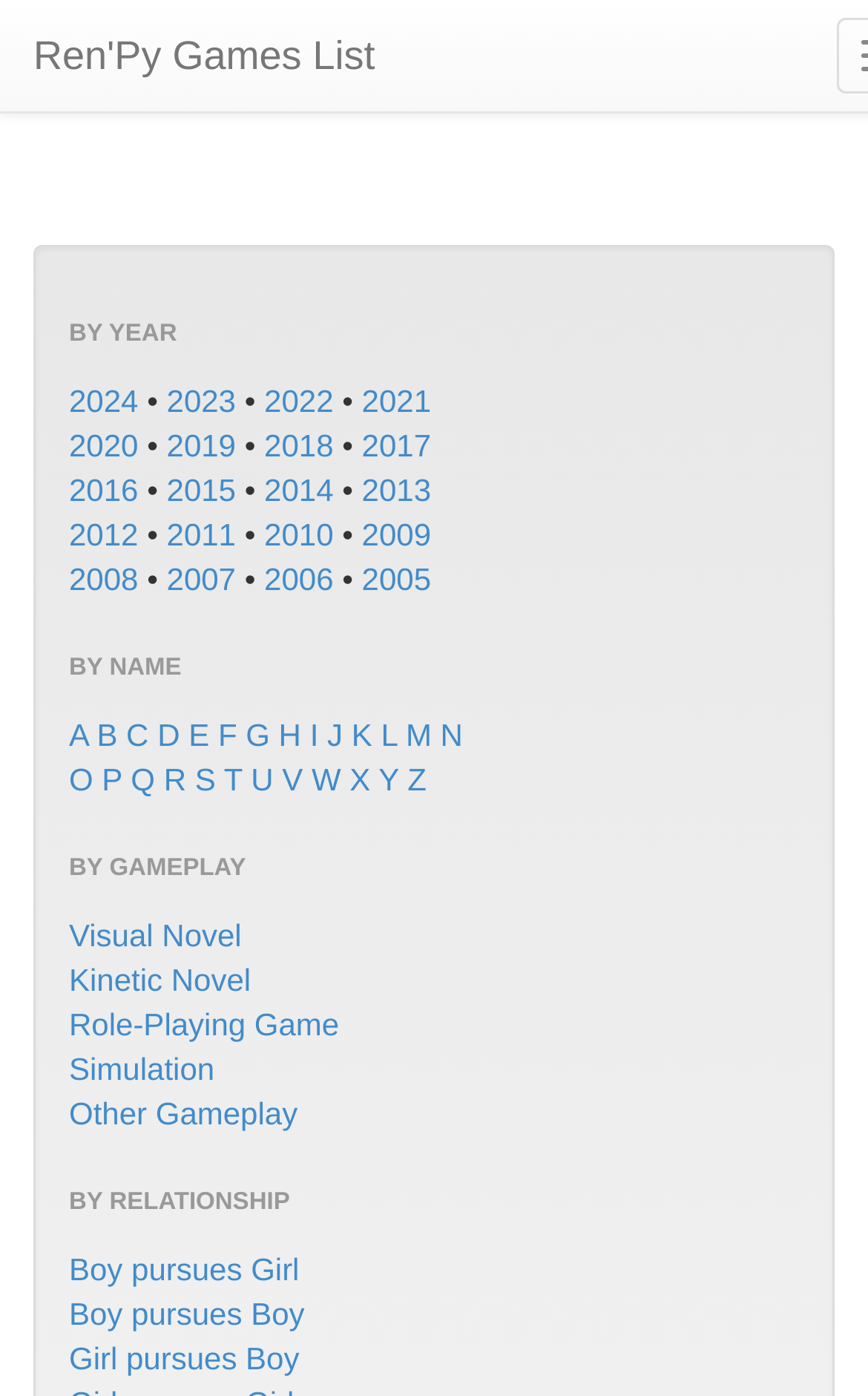What is the first year listed under 'BY YEAR'?
Using the image, give a concise answer in the form of a single word or short phrase.

2024